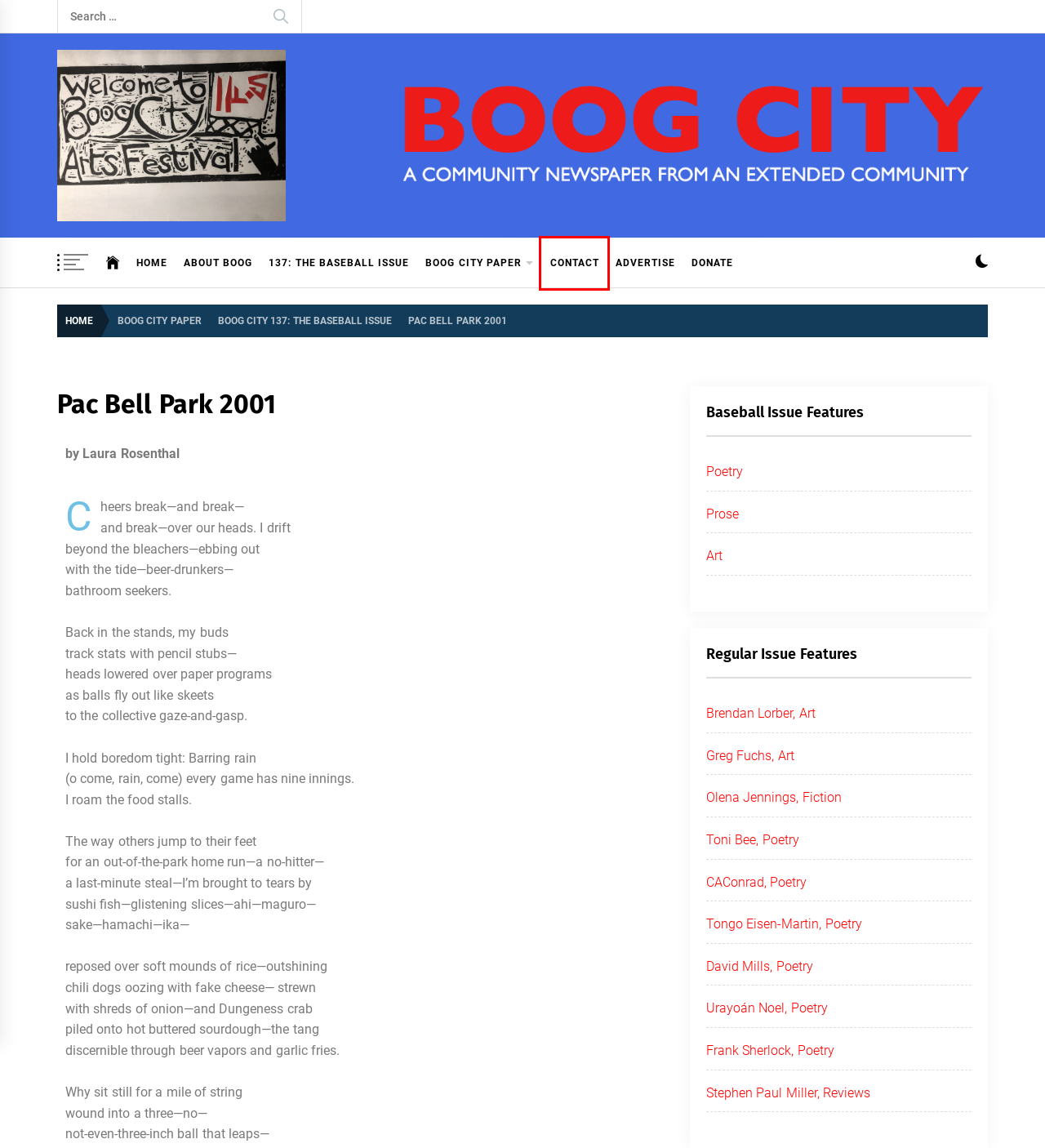Look at the screenshot of a webpage where a red bounding box surrounds a UI element. Your task is to select the best-matching webpage description for the new webpage after you click the element within the bounding box. The available options are:
A. CINQUAINS – Boog City
B. The Chicago Prairie Fire – Boog City
C. Boog City 137: The Baseball Issue – Boog City
D. Contact – Boog City
E. Who Will We Be Next – Boog City
F. Excerpt from the novel Temporary Shelter – Boog City
G. Most, times, MaMa – Boog City
H. Boog City Ad Rates – Boog City

D